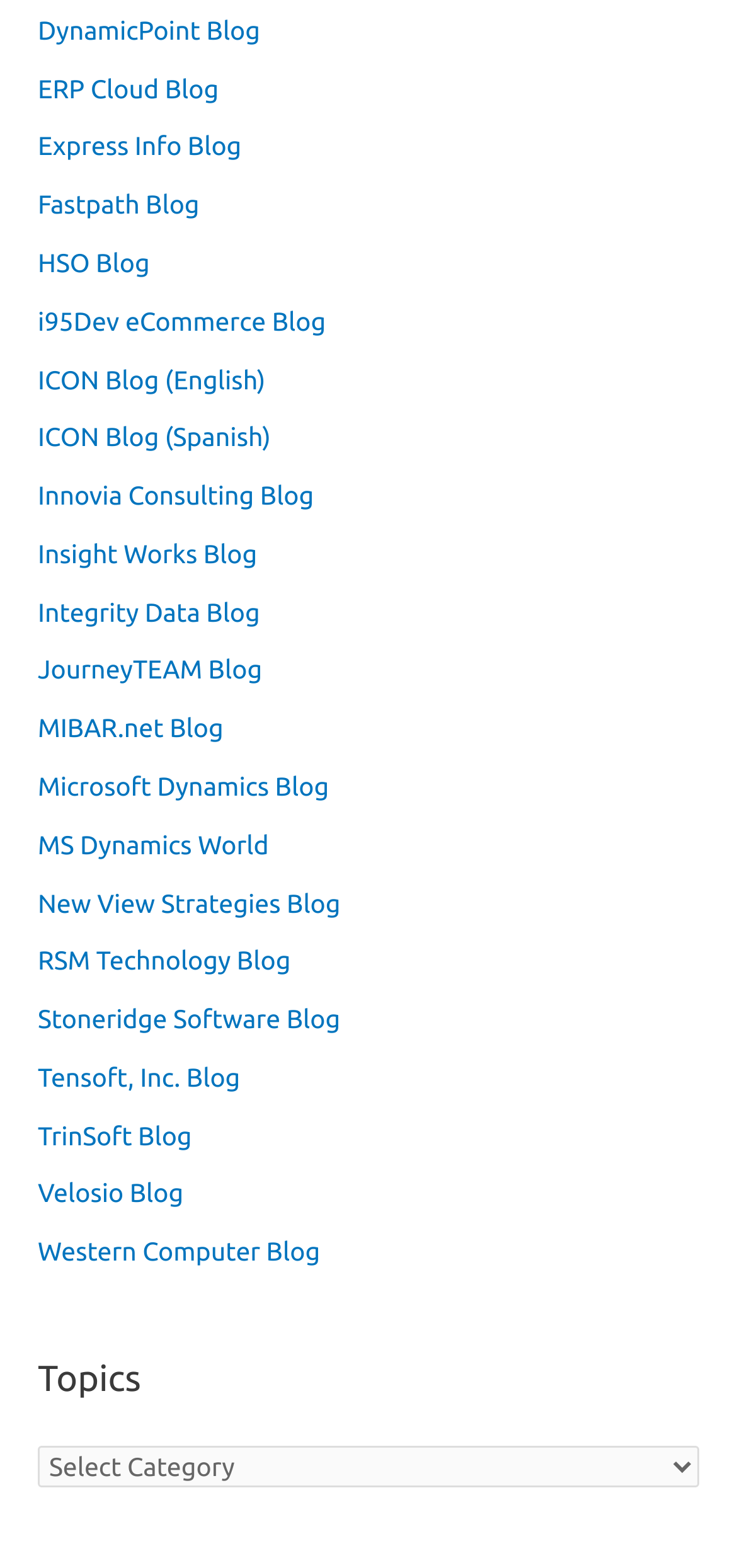Please provide a brief answer to the question using only one word or phrase: 
What is the purpose of the complementary element?

Unknown